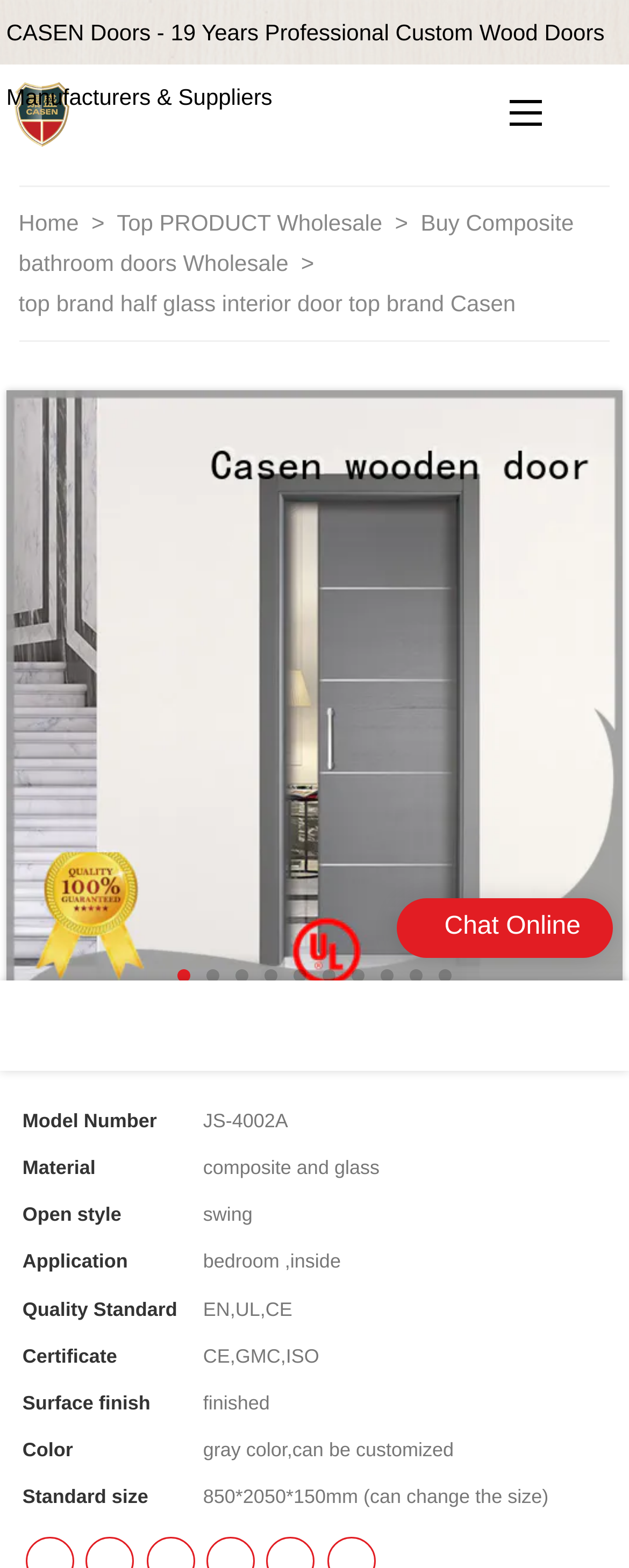Provide the bounding box coordinates for the UI element described in this sentence: "Buy Composite bathroom doors Wholesale". The coordinates should be four float values between 0 and 1, i.e., [left, top, right, bottom].

[0.03, 0.134, 0.912, 0.176]